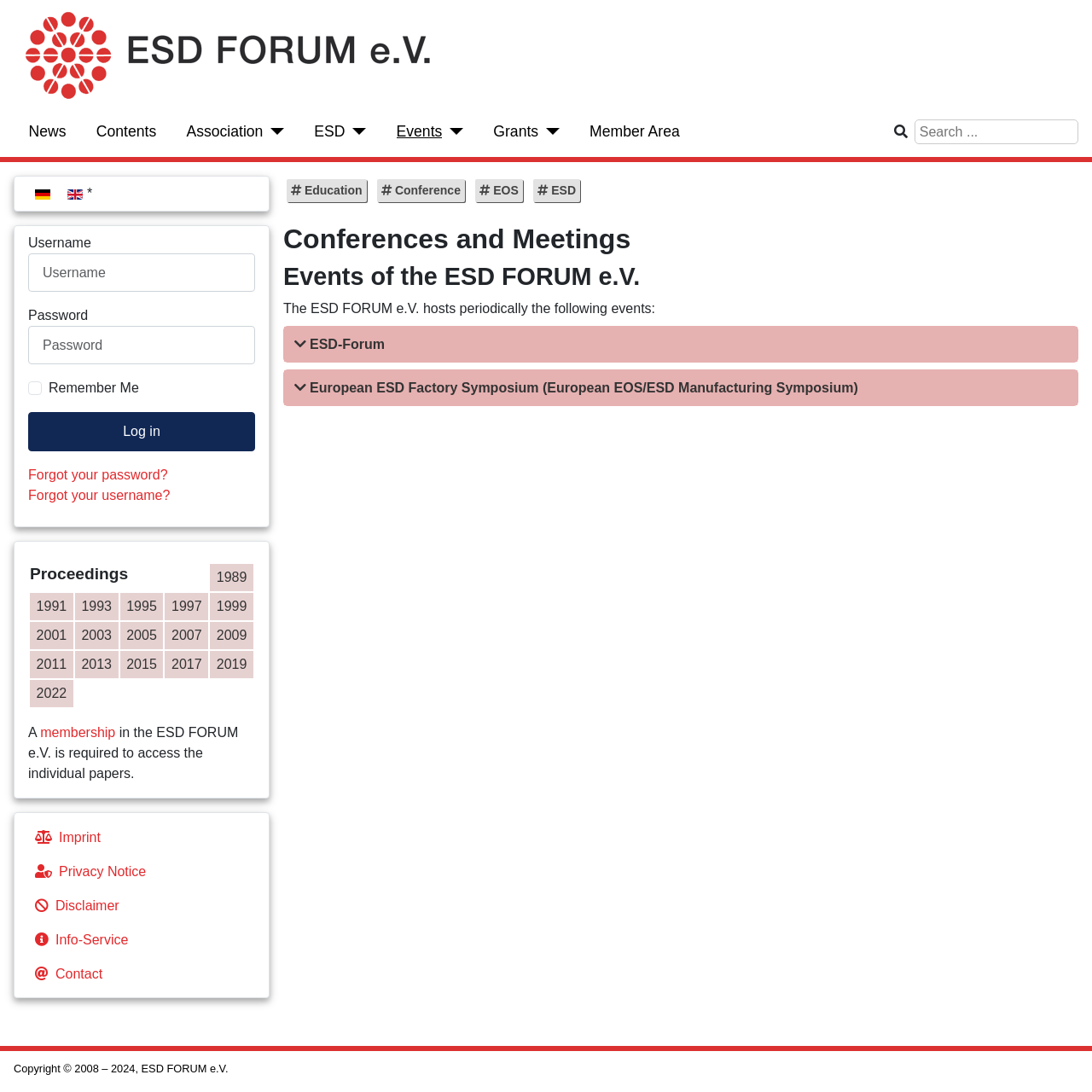Answer the following inquiry with a single word or phrase:
What type of content is listed in the table?

Proceedings